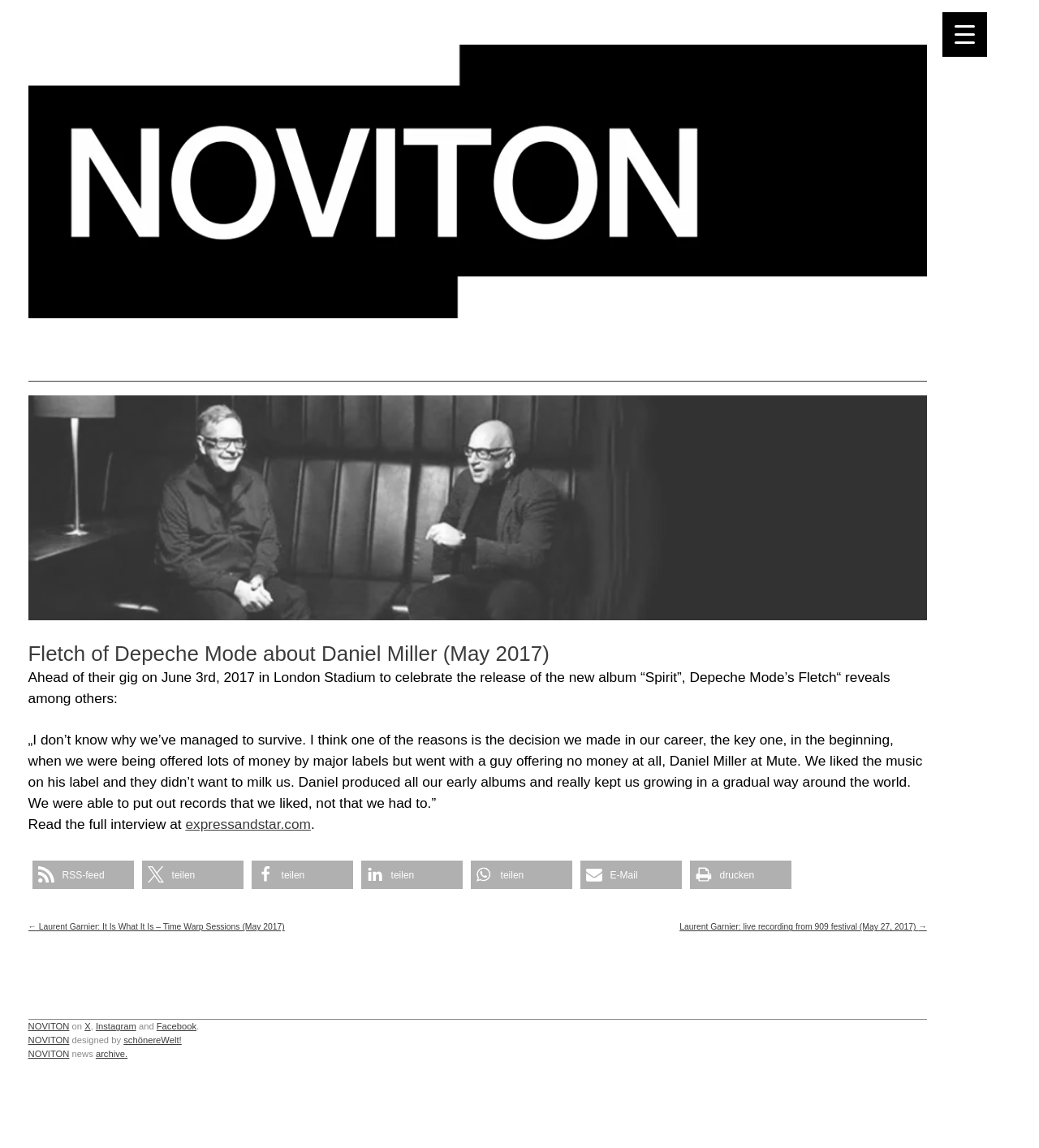Identify the bounding box coordinates for the UI element described as: "archive.".

[0.092, 0.914, 0.123, 0.922]